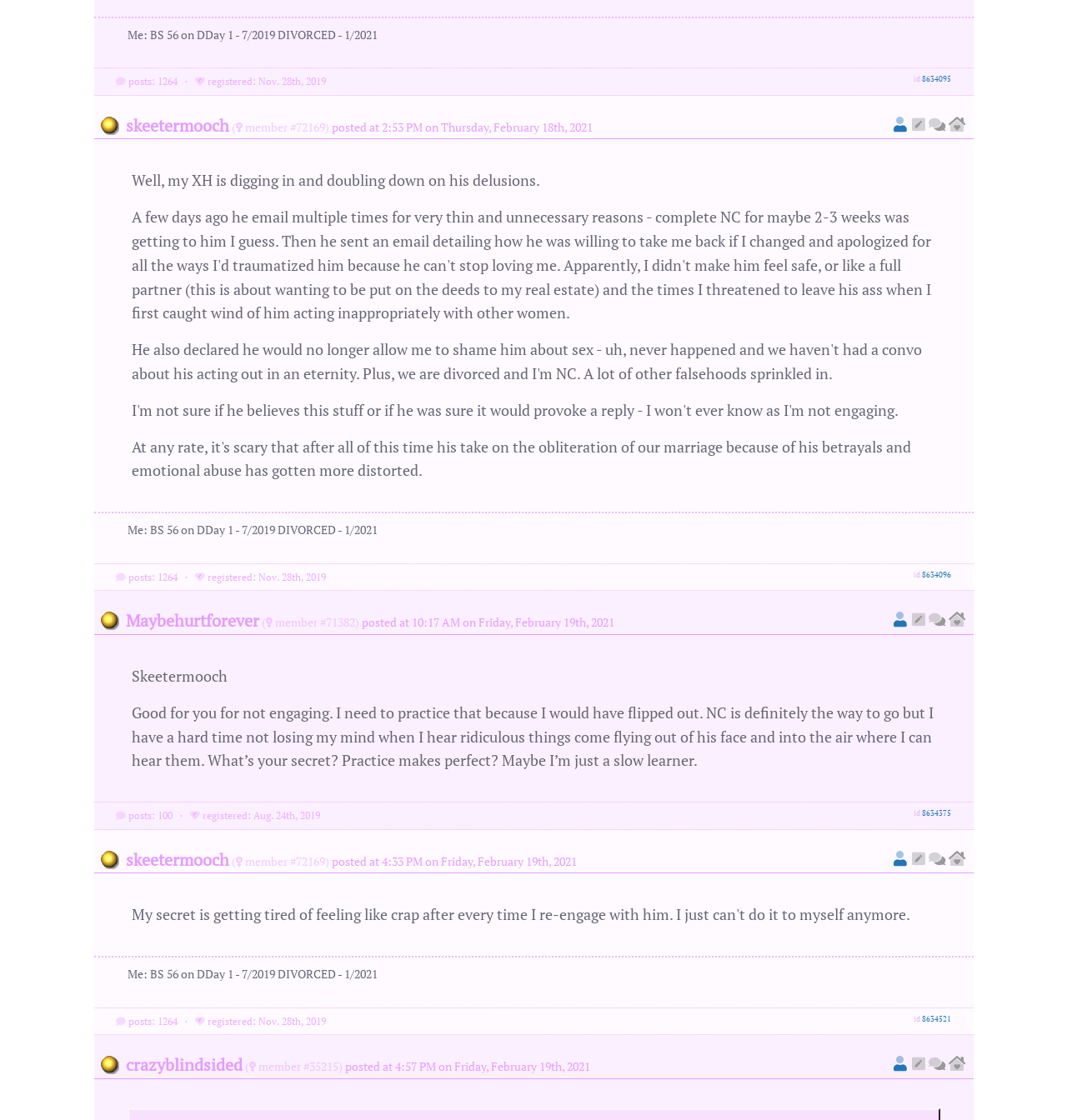Locate the coordinates of the bounding box for the clickable region that fulfills this instruction: "view profile of crazyblindsided".

[0.118, 0.941, 0.227, 0.961]